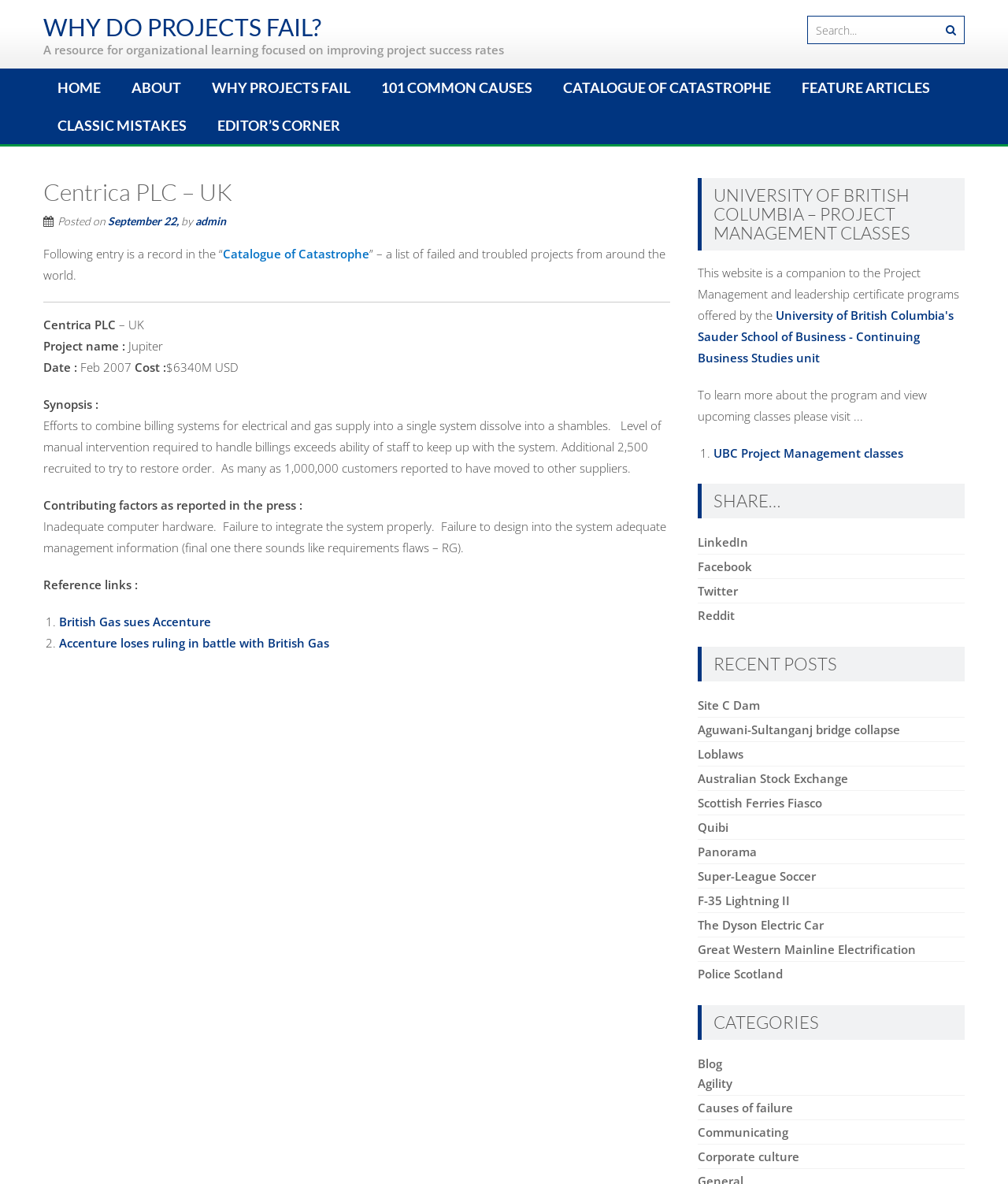Identify the bounding box coordinates of the region that needs to be clicked to carry out this instruction: "Search for a project". Provide these coordinates as four float numbers ranging from 0 to 1, i.e., [left, top, right, bottom].

[0.801, 0.013, 0.957, 0.037]